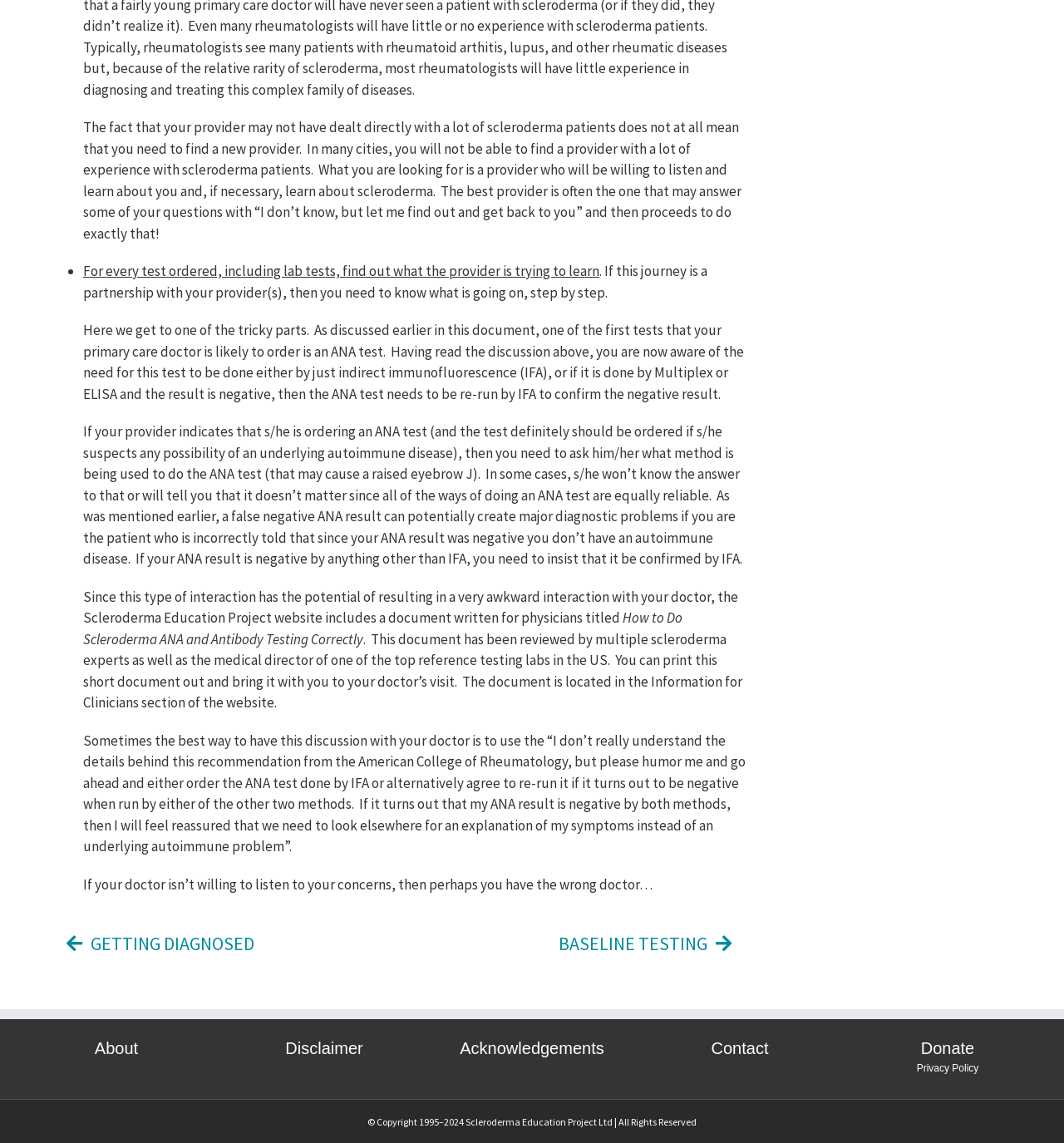Please provide the bounding box coordinates for the element that needs to be clicked to perform the instruction: "Click on 'Donate'". The coordinates must consist of four float numbers between 0 and 1, formatted as [left, top, right, bottom].

[0.865, 0.909, 0.916, 0.925]